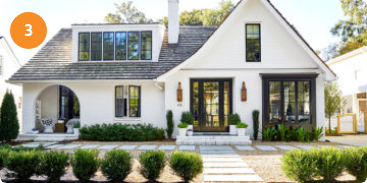Analyze the image and answer the question with as much detail as possible: 
What is lining the walkway to the front door?

According to the caption, the walkway to the front door is lined with 'lush green shrubs and small, neatly arranged potted plants', creating a welcoming atmosphere.